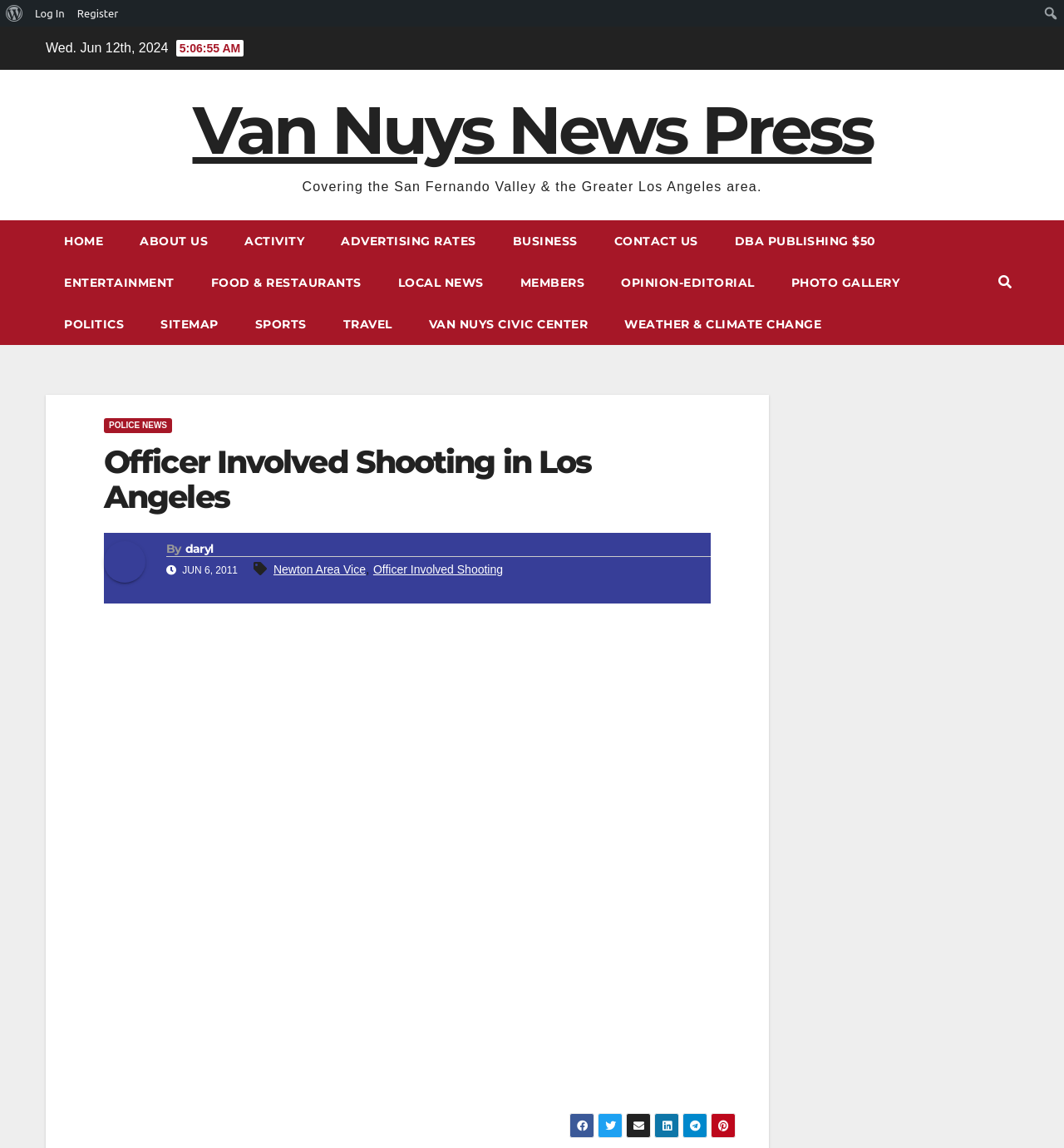Determine the bounding box coordinates of the UI element that matches the following description: "Officer Involved Shooting". The coordinates should be four float numbers between 0 and 1 in the format [left, top, right, bottom].

[0.351, 0.49, 0.473, 0.502]